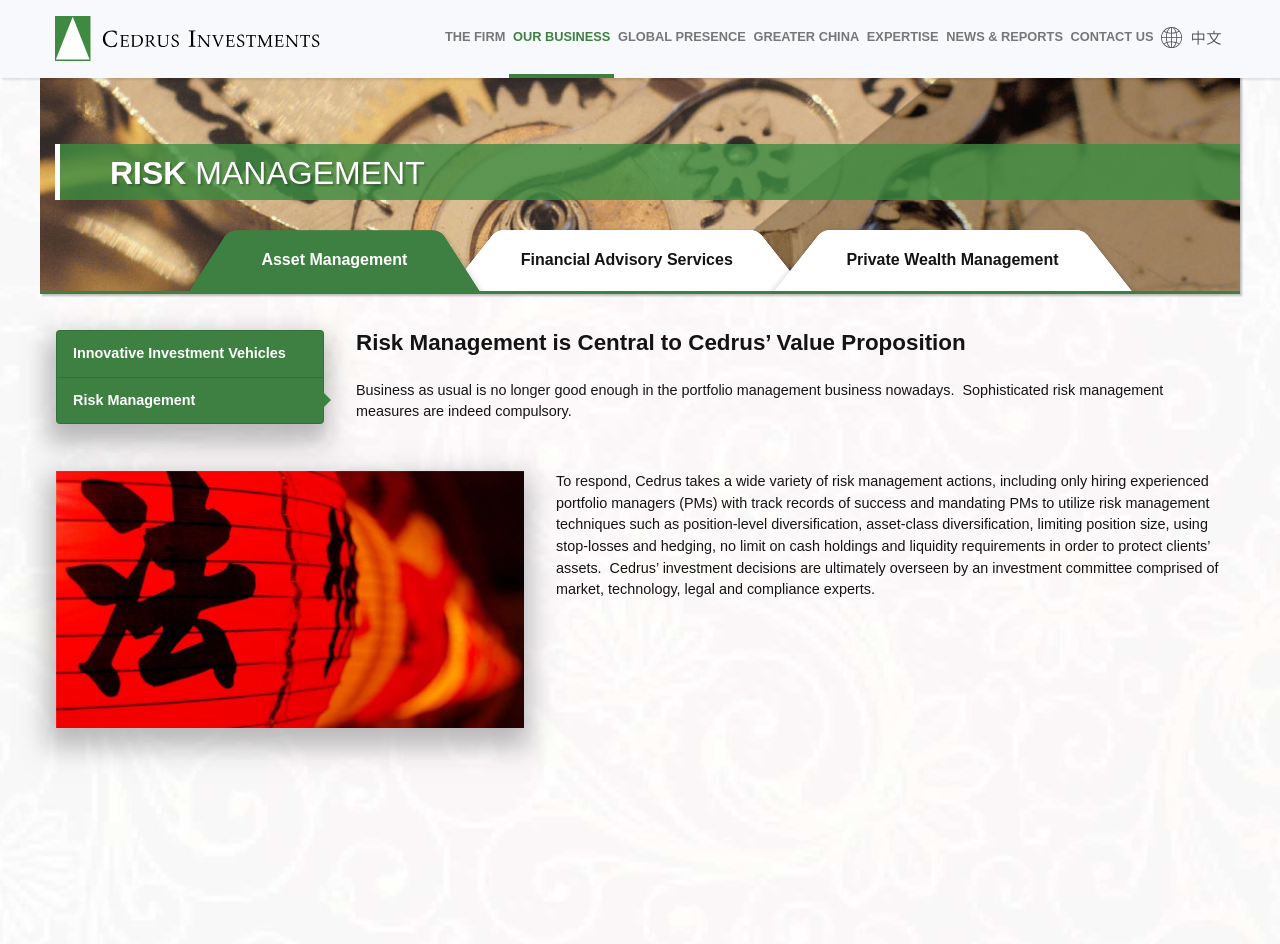Identify the bounding box coordinates for the UI element described by the following text: "Expertise". Provide the coordinates as four float numbers between 0 and 1, in the format [left, top, right, bottom].

[0.674, 0.012, 0.736, 0.066]